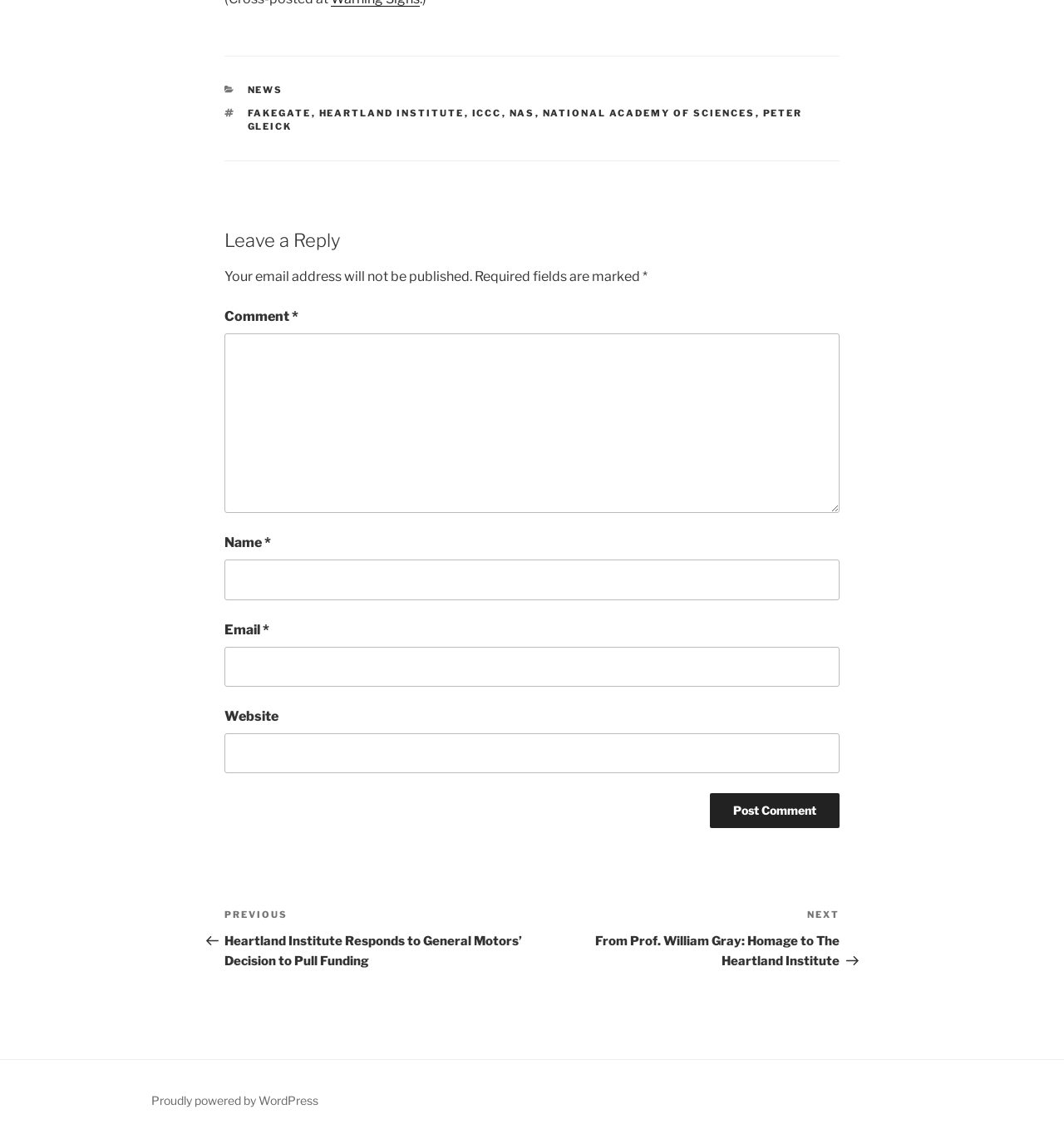Identify the bounding box coordinates for the region to click in order to carry out this instruction: "Click on the NEWS link". Provide the coordinates using four float numbers between 0 and 1, formatted as [left, top, right, bottom].

[0.232, 0.074, 0.266, 0.084]